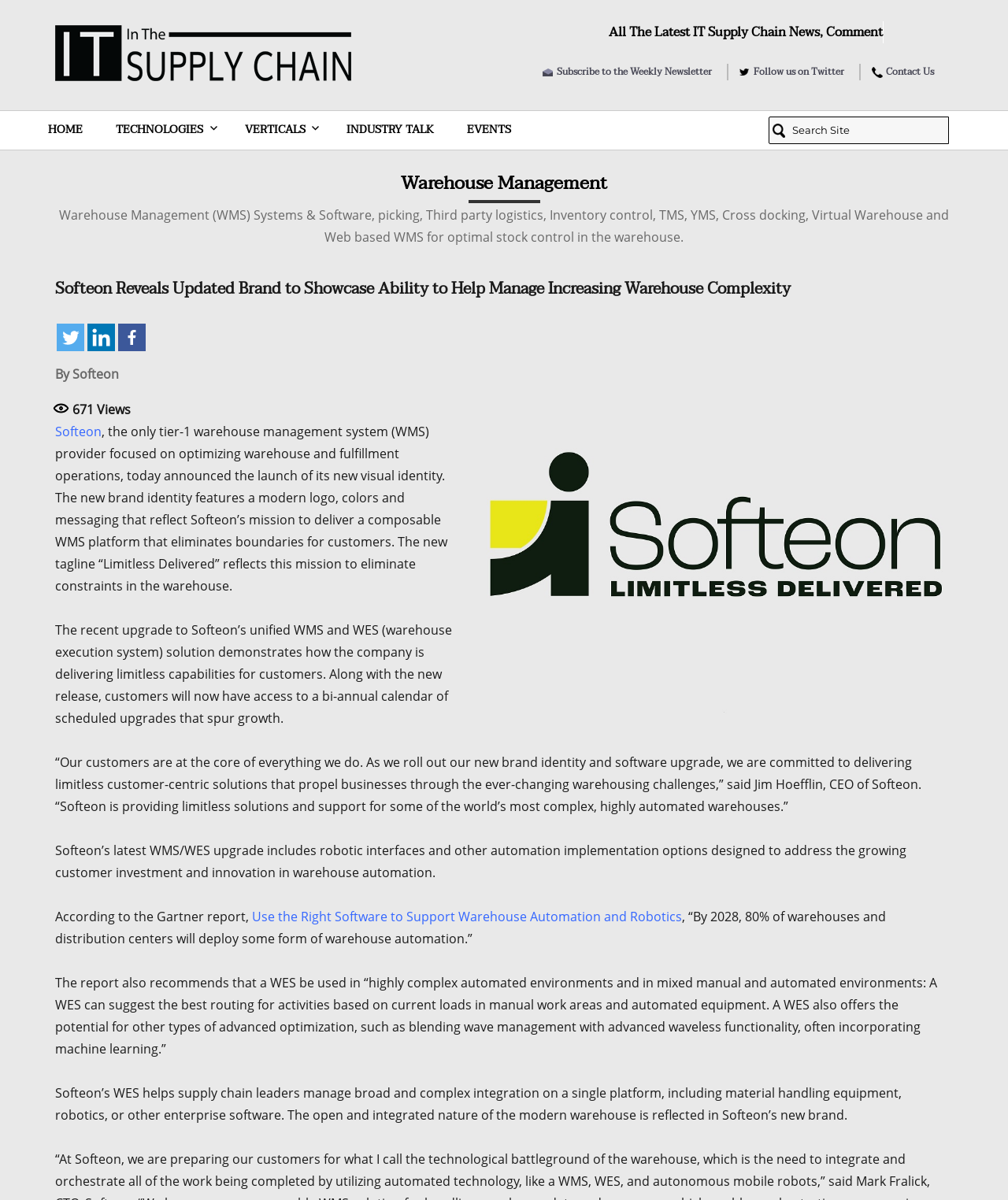Please find and give the text of the main heading on the webpage.

All The Latest IT Supp